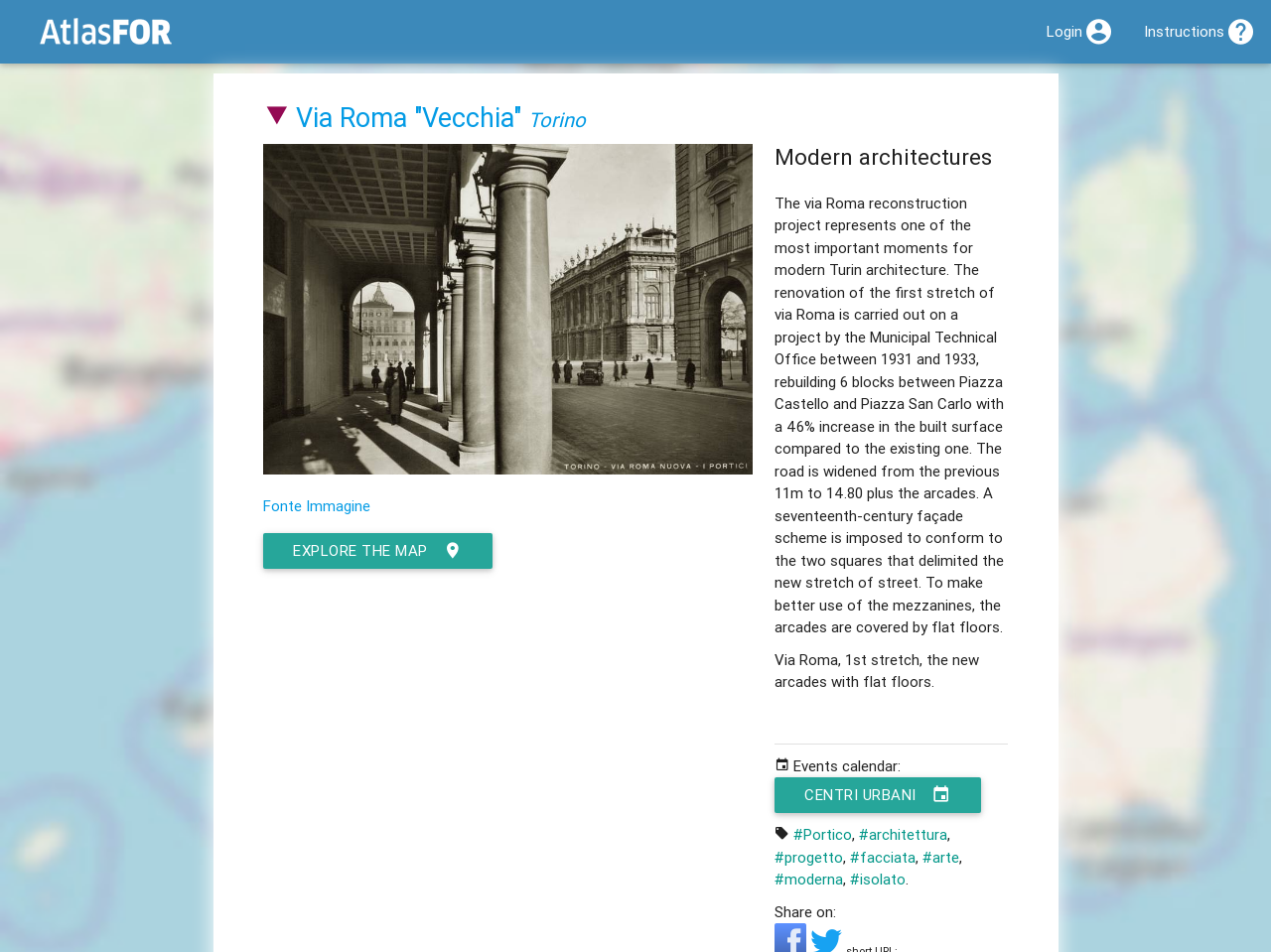Locate and extract the headline of this webpage.

 Via Roma "Vecchia" Torino